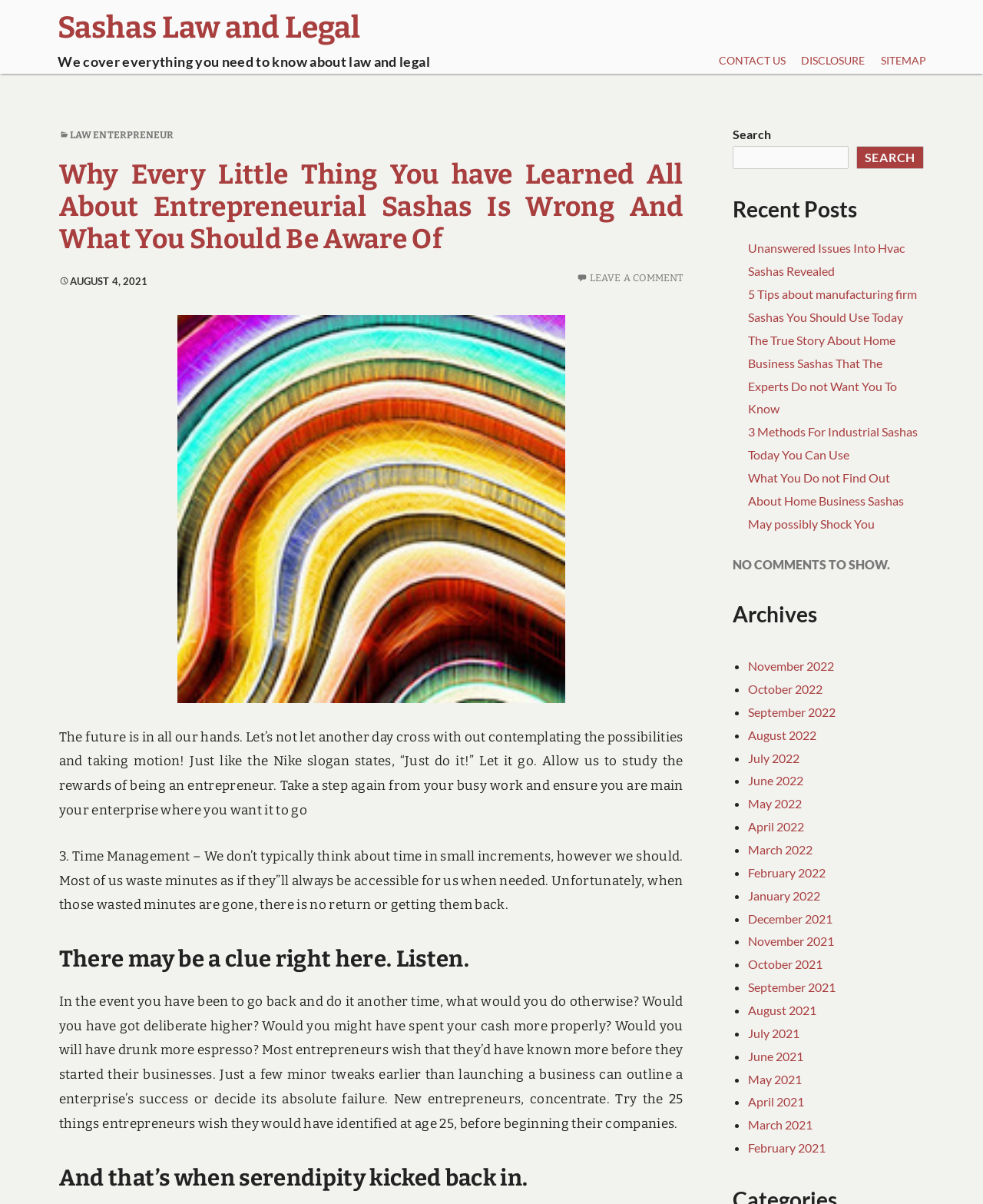Locate the bounding box coordinates of the element that needs to be clicked to carry out the instruction: "Click on the 'CONTACT US' link". The coordinates should be given as four float numbers ranging from 0 to 1, i.e., [left, top, right, bottom].

[0.723, 0.04, 0.807, 0.061]